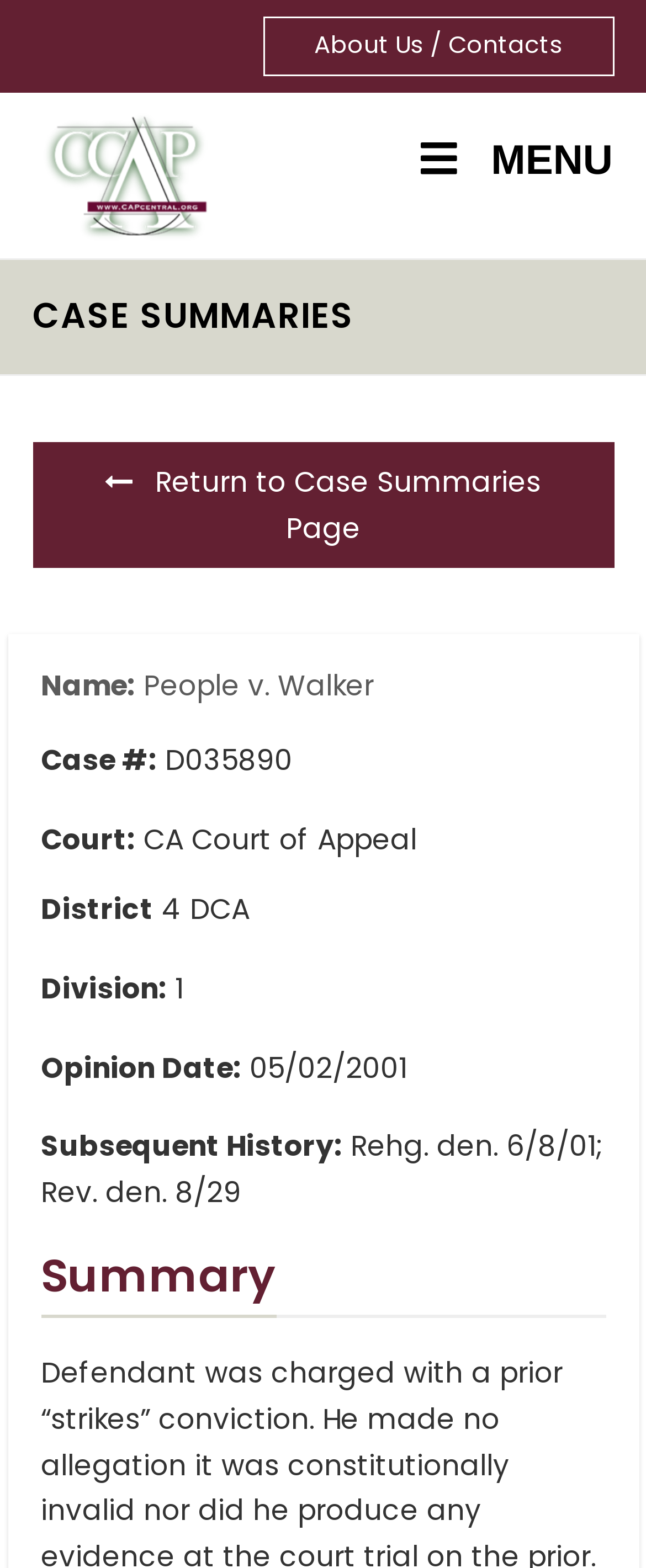Convey a detailed summary of the webpage, mentioning all key elements.

The webpage is about a court case, specifically "People v. Walker", with a case number "D035890" in the California Court of Appeal, 4th District, Division 1. The page has a header section at the top with a link to "About Us / Contacts" and a logo image of "CCAP" on the left, accompanied by a button to toggle the main menu. 

Below the header, there is a section with a heading "CASE SUMMARIES" and a link to "Return to Case Summaries Page". The main content of the page is organized into a series of labeled fields, including "Name:", "Case #:", "Court:", "District", "Division:", "Opinion Date:", and "Subsequent History:". Each field has a corresponding value, such as "People v. Walker" for the "Name:" field and "CA Court of Appeal" for the "Court:" field. 

The "Subsequent History:" field has a longer text describing the subsequent events of the case. At the bottom of the page, there is a section labeled "Summary".